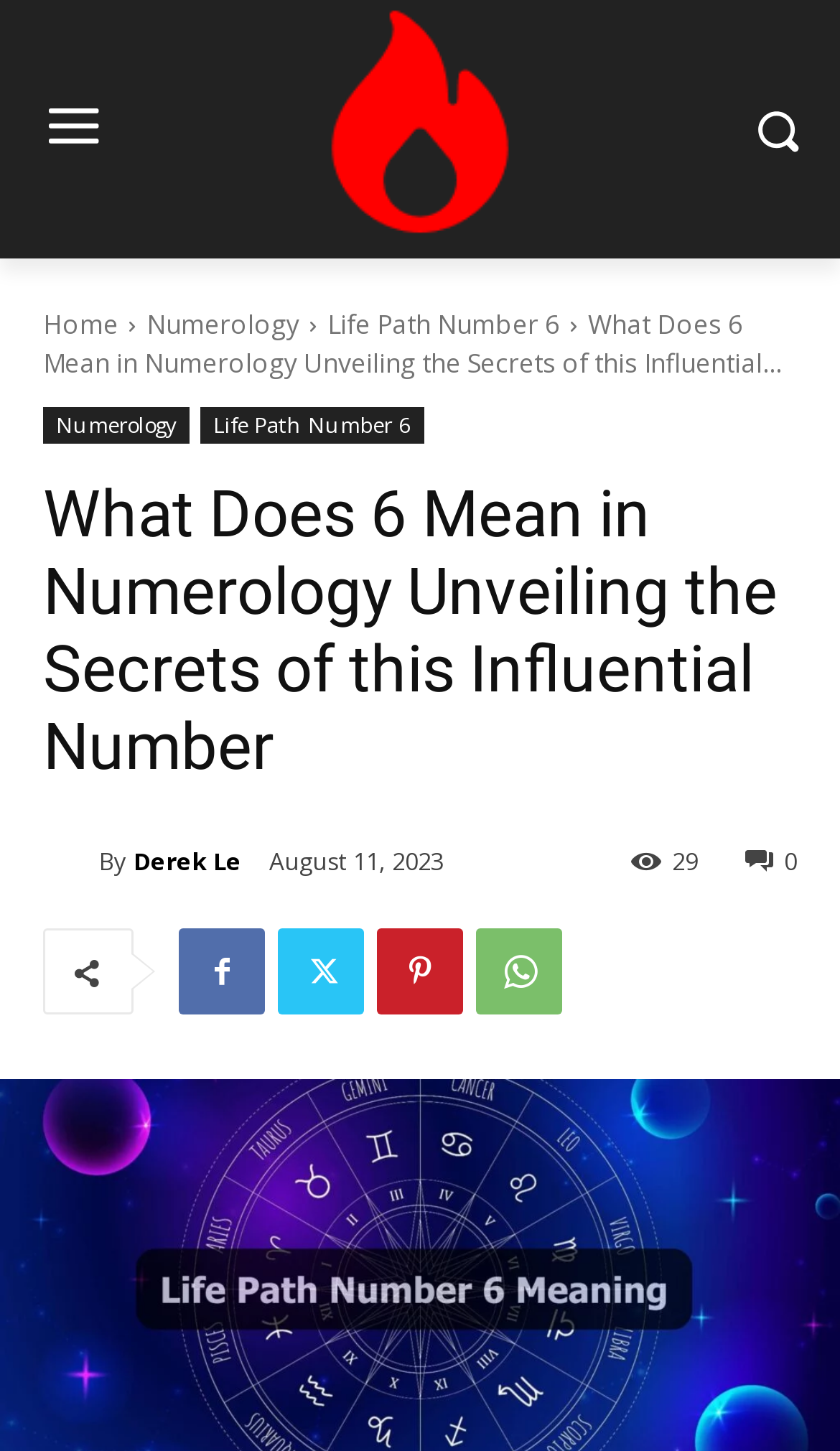What is the date of publication?
We need a detailed and meticulous answer to the question.

The date of publication can be found by looking at the time element which contains the StaticText element with the text 'August 11, 2023'.